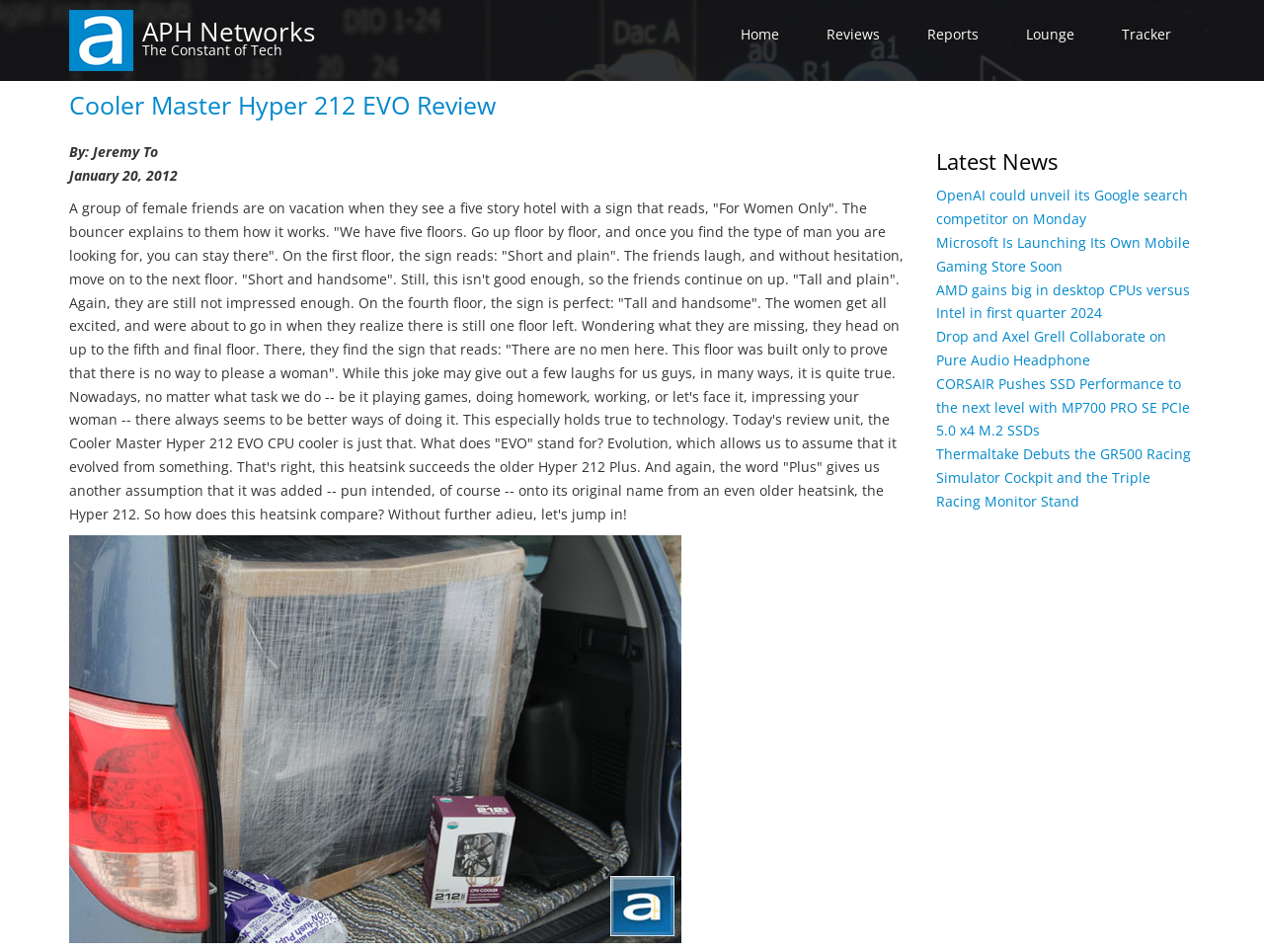Please examine the image and provide a detailed answer to the question: Who is the author of the review article?

The author of the review article is mentioned as 'Jeremy To' in the article content, specifically in the 'By: Jeremy To' section.